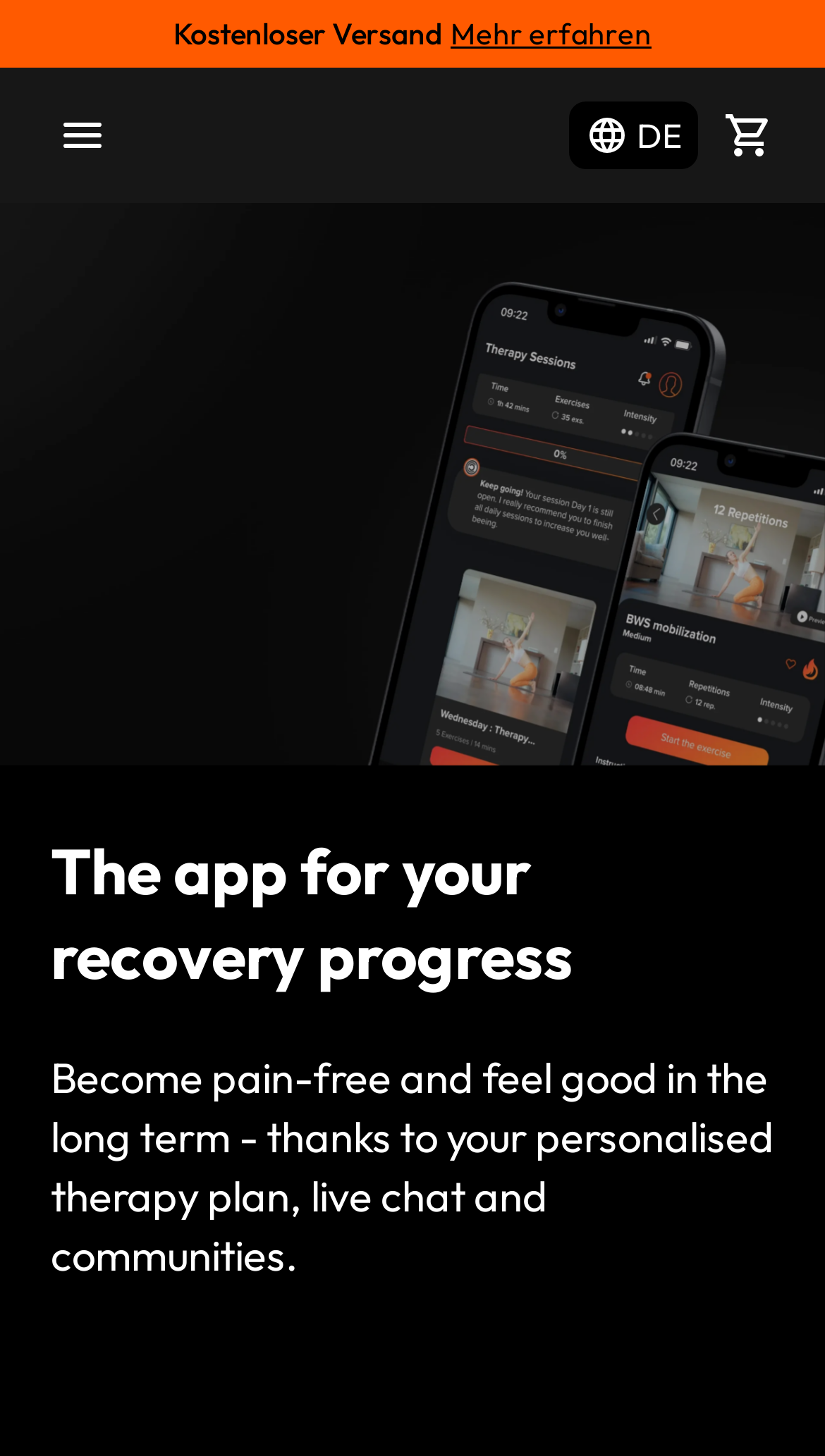Using the element description: "parent_node: Warum Calopad?", determine the bounding box coordinates. The coordinates should be in the format [left, top, right, bottom], with values between 0 and 1.

[0.169, 0.074, 0.477, 0.112]